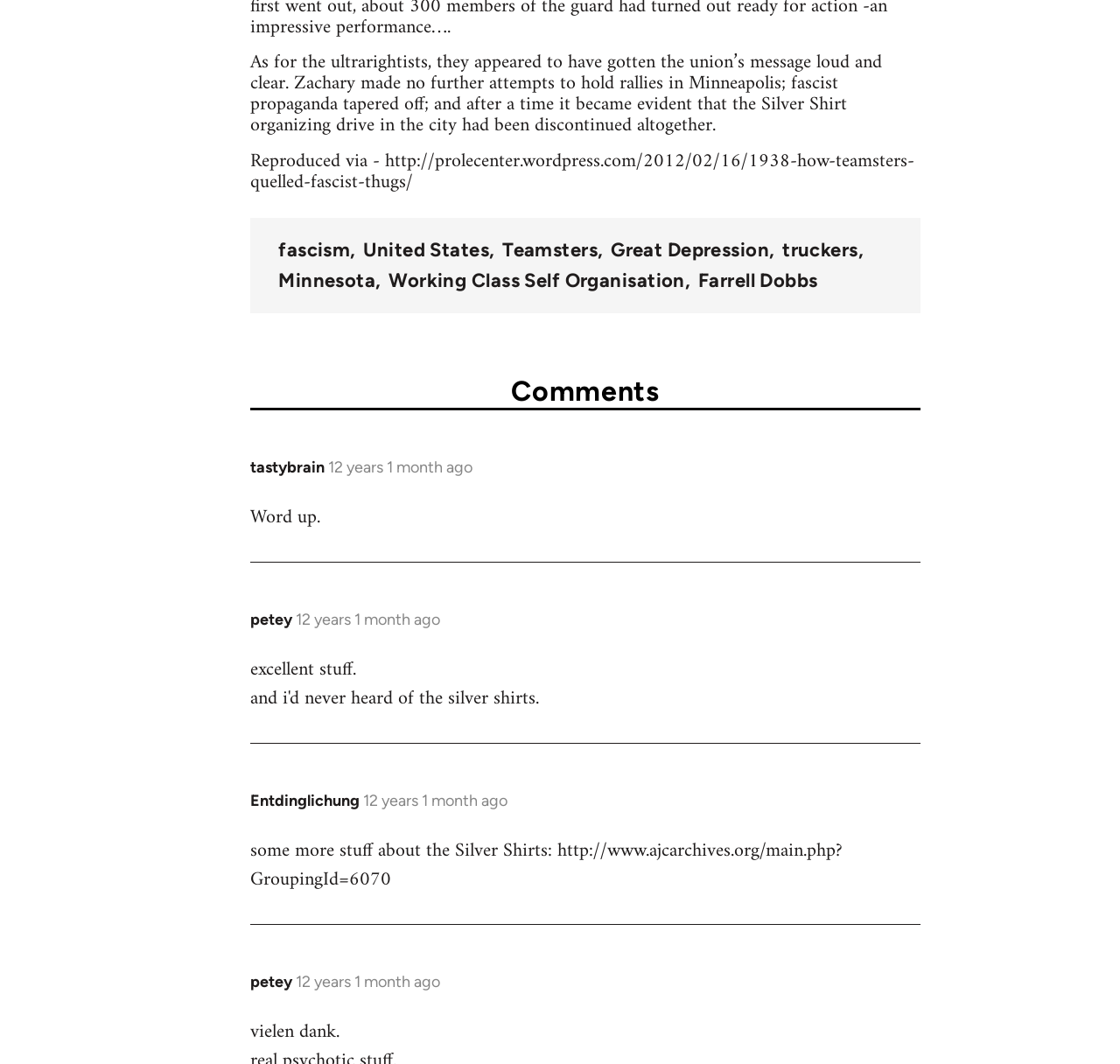Mark the bounding box of the element that matches the following description: "United States".

[0.317, 0.225, 0.419, 0.246]